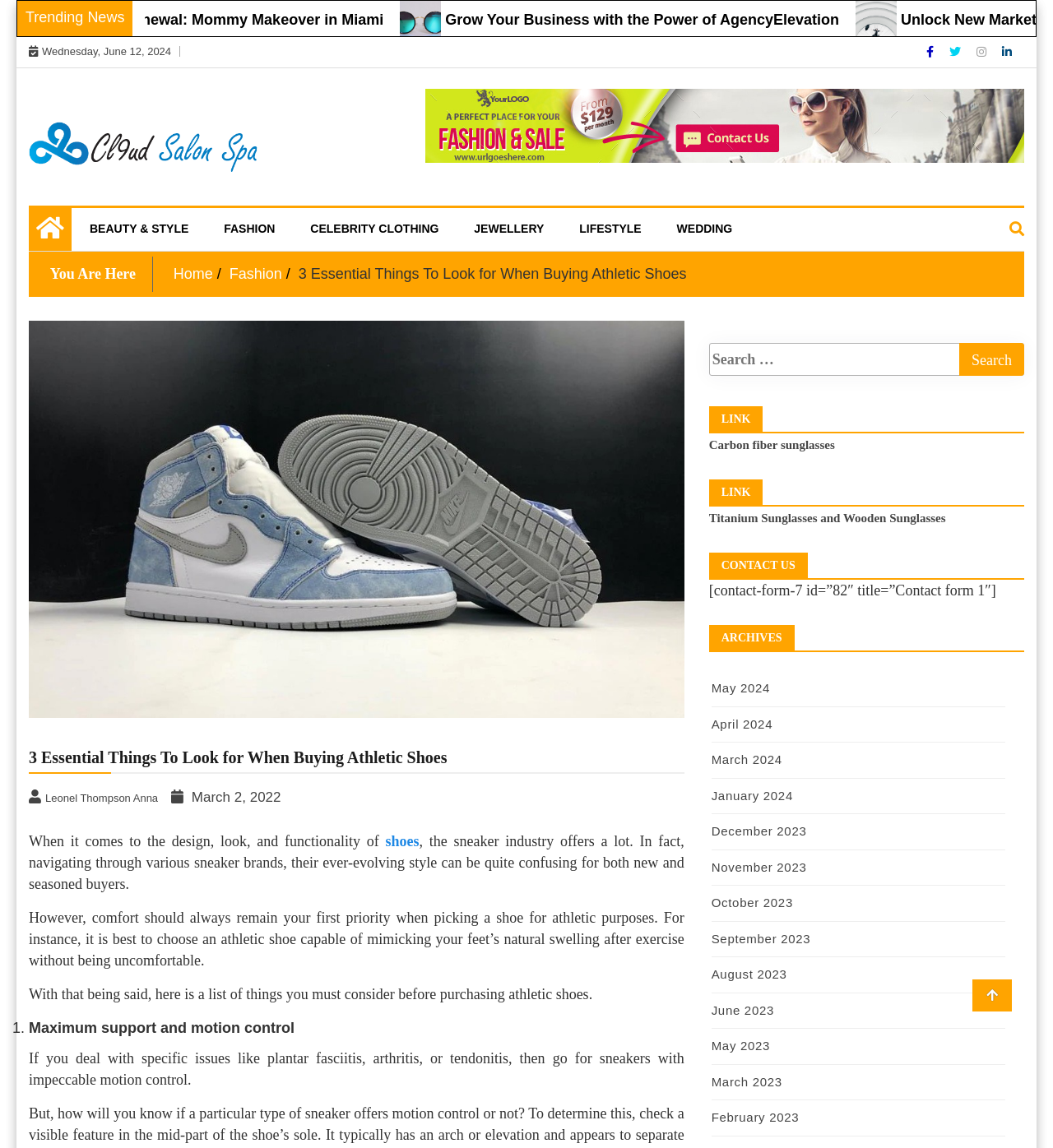Using the webpage screenshot and the element description Leonel Thompson Anna, determine the bounding box coordinates. Specify the coordinates in the format (top-left x, top-left y, bottom-right x, bottom-right y) with values ranging from 0 to 1.

[0.027, 0.687, 0.153, 0.701]